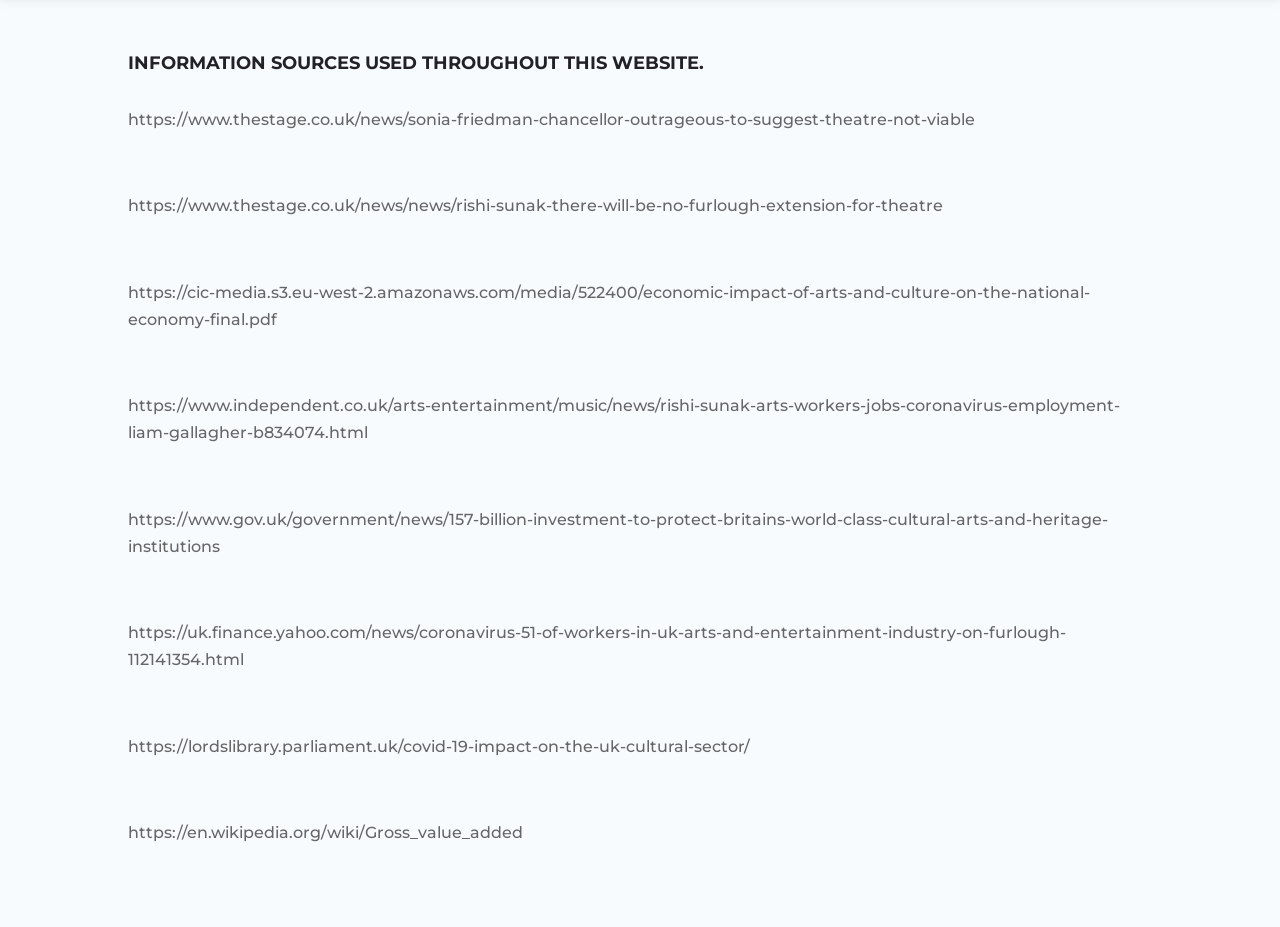How many links are on this webpage?
Relying on the image, give a concise answer in one word or a brief phrase.

8